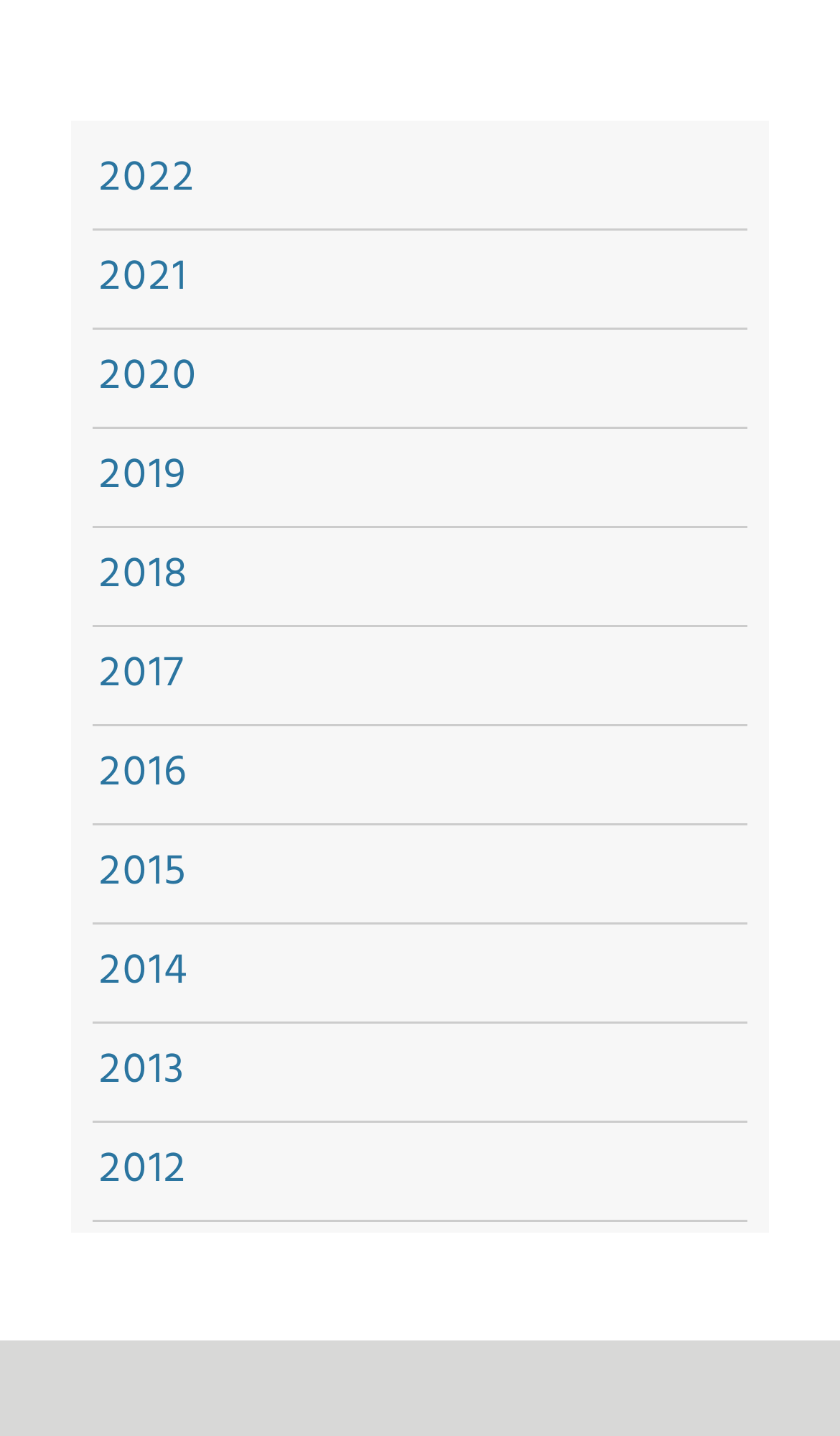Pinpoint the bounding box coordinates of the element that must be clicked to accomplish the following instruction: "view 2022". The coordinates should be in the format of four float numbers between 0 and 1, i.e., [left, top, right, bottom].

[0.118, 0.101, 0.233, 0.149]